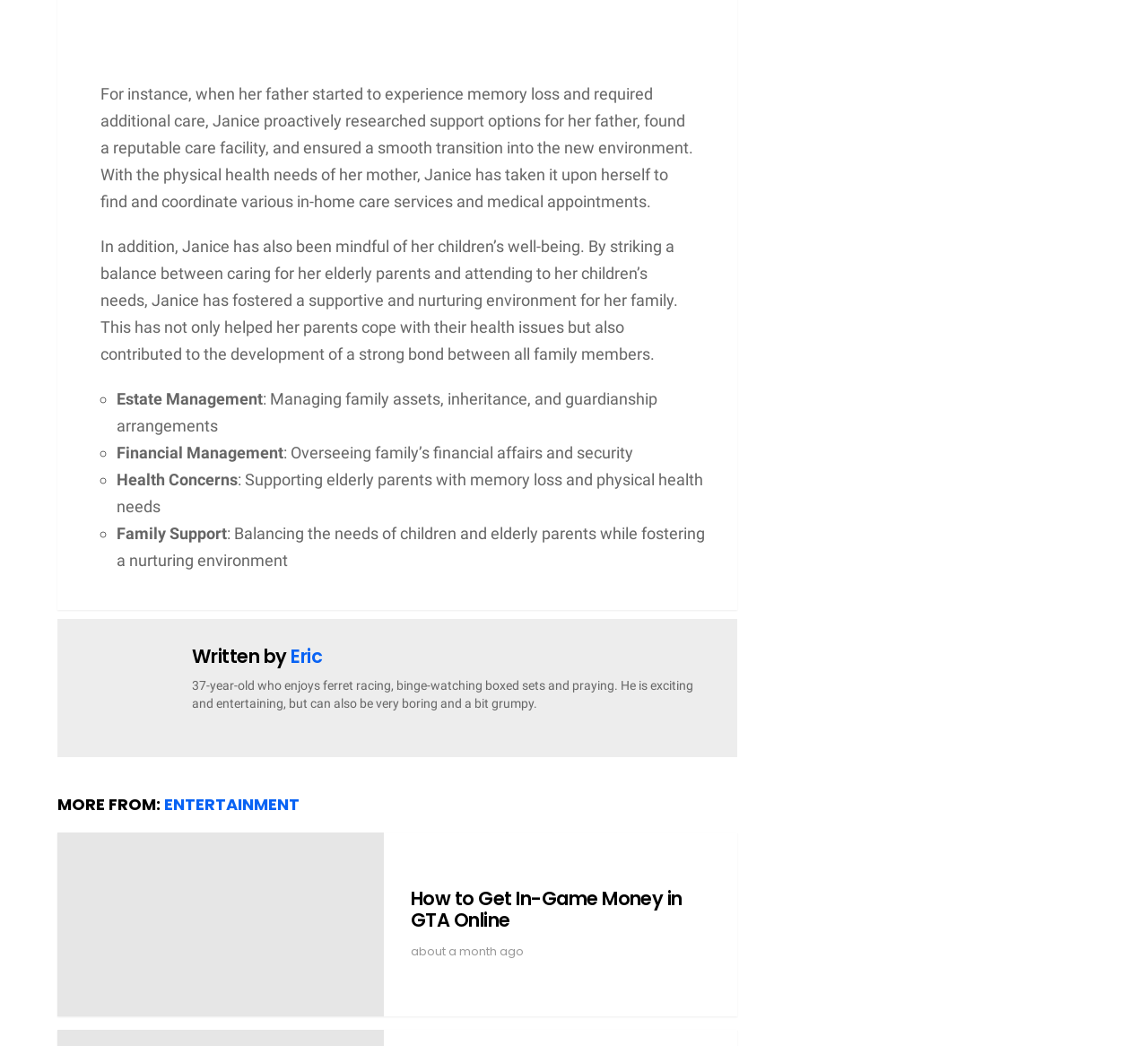Please identify the coordinates of the bounding box for the clickable region that will accomplish this instruction: "Check the time of the article".

[0.358, 0.903, 0.611, 0.917]